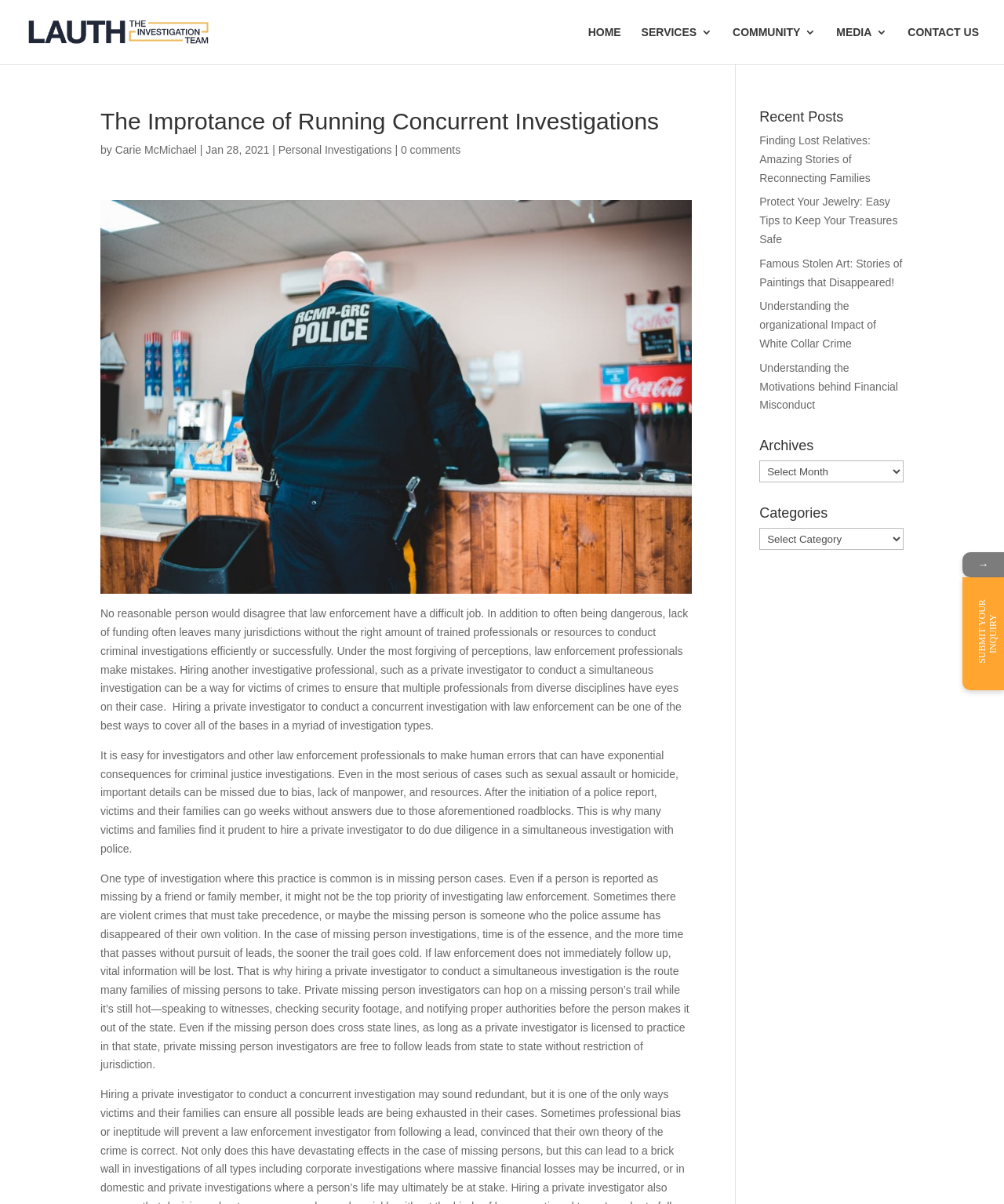How many recent posts are listed?
Provide a concise answer using a single word or phrase based on the image.

5